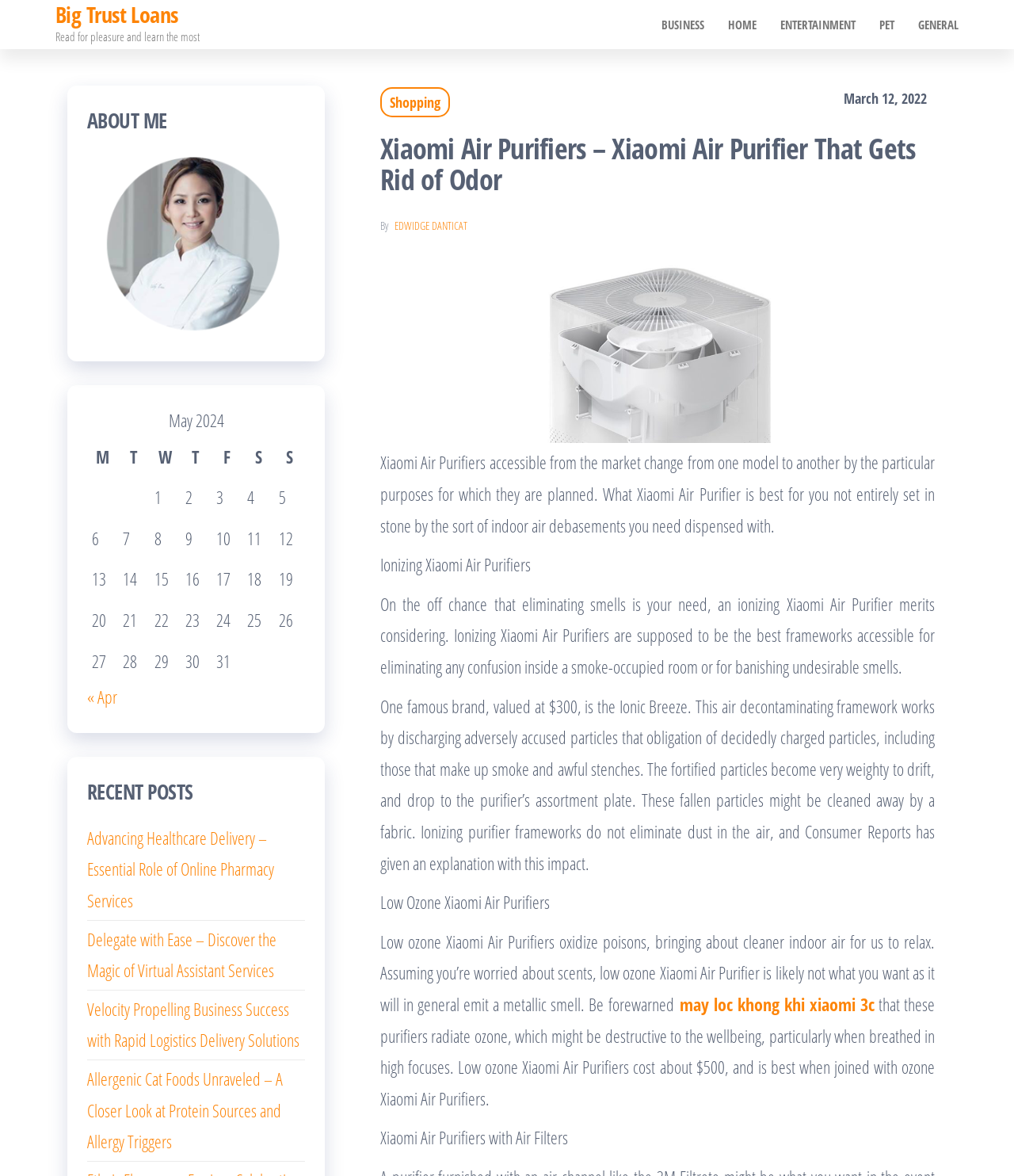From the webpage screenshot, predict the bounding box of the UI element that matches this description: "« Apr".

[0.086, 0.582, 0.116, 0.603]